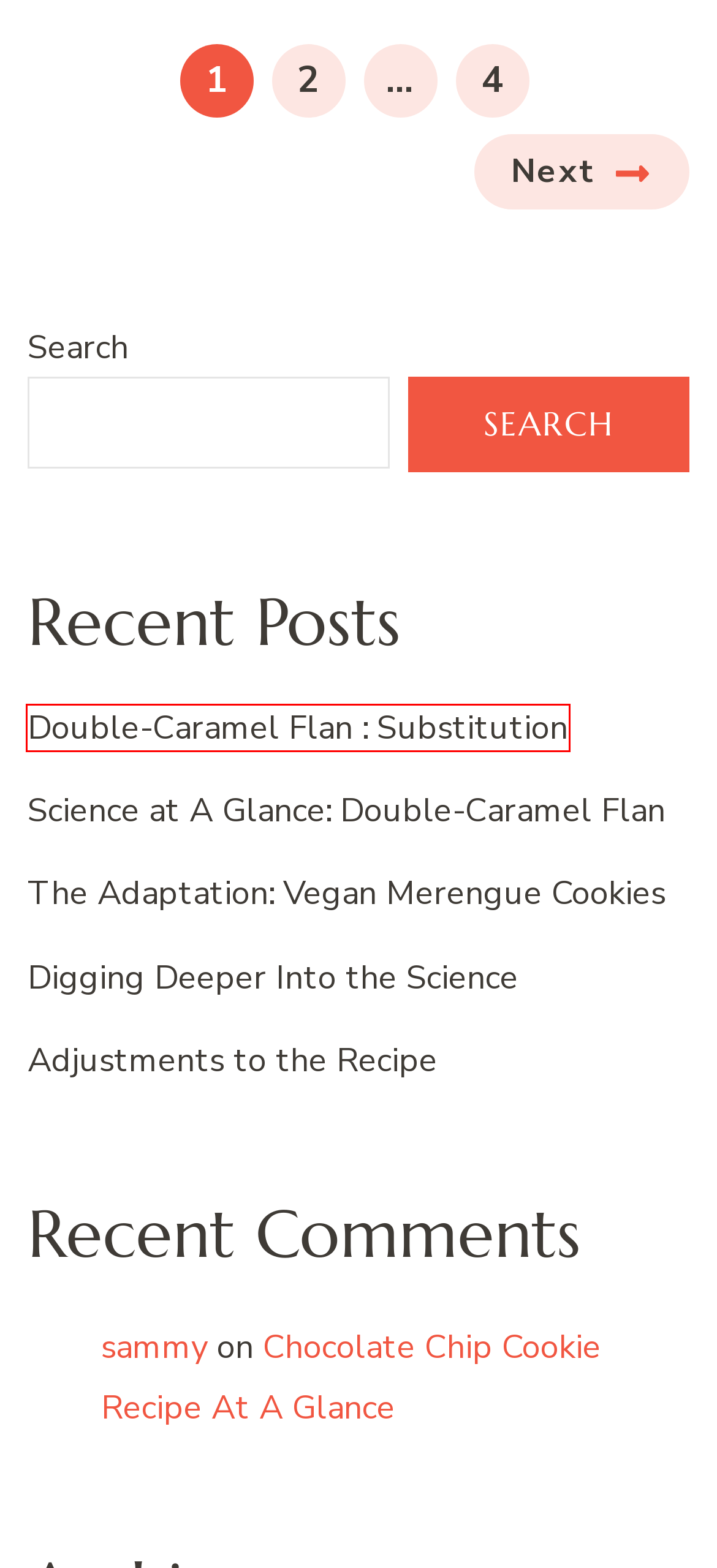Observe the screenshot of a webpage with a red bounding box highlighting an element. Choose the webpage description that accurately reflects the new page after the element within the bounding box is clicked. Here are the candidates:
A. Blossom Themes: Feminine WordPress Themes and Templates
B. Digging Deeper Into the Science – Chemistry in the Kitchen Spring 2022
C. Science at A Glance: Double-Caramel Flan – Chemistry in the Kitchen Spring 2022
D. Double-Caramel Flan : Substitution – Chemistry in the Kitchen Spring 2022
E. Adjustments to the Recipe – Chemistry in the Kitchen Spring 2022
F. February 2022 – Page 4 – Chemistry in the Kitchen Spring 2022
G. February 2022 – Page 2 – Chemistry in the Kitchen Spring 2022
H. April 2022 – Chemistry in the Kitchen Spring 2022

D